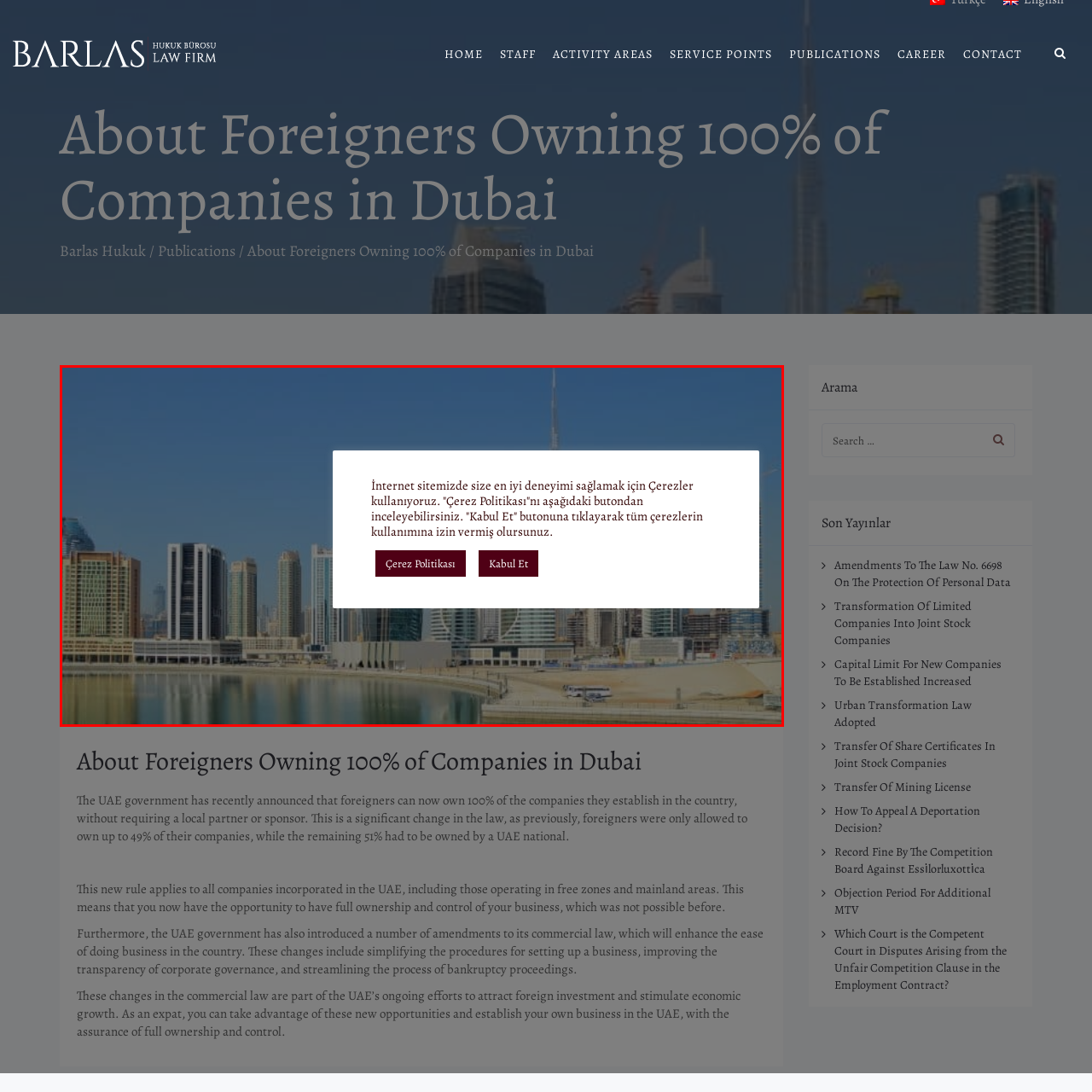What is the purpose of the notification in the foreground?
Carefully examine the image highlighted by the red bounding box and provide a detailed answer to the question.

The notification in the foreground is about the use of cookies on the website, informing users that the site uses cookies to enhance their experience and providing a link to review the 'Cookie Policy'.